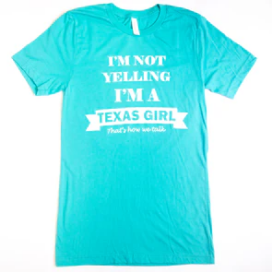What is the purpose of the shirt, according to the caption?
Can you provide an in-depth and detailed response to the question?

The caption suggests that the shirt is suitable for 'casual wear or as a statement piece in a Texan-themed gathering', implying that it can be worn for everyday occasions or to make a bold fashion statement in a specific context.